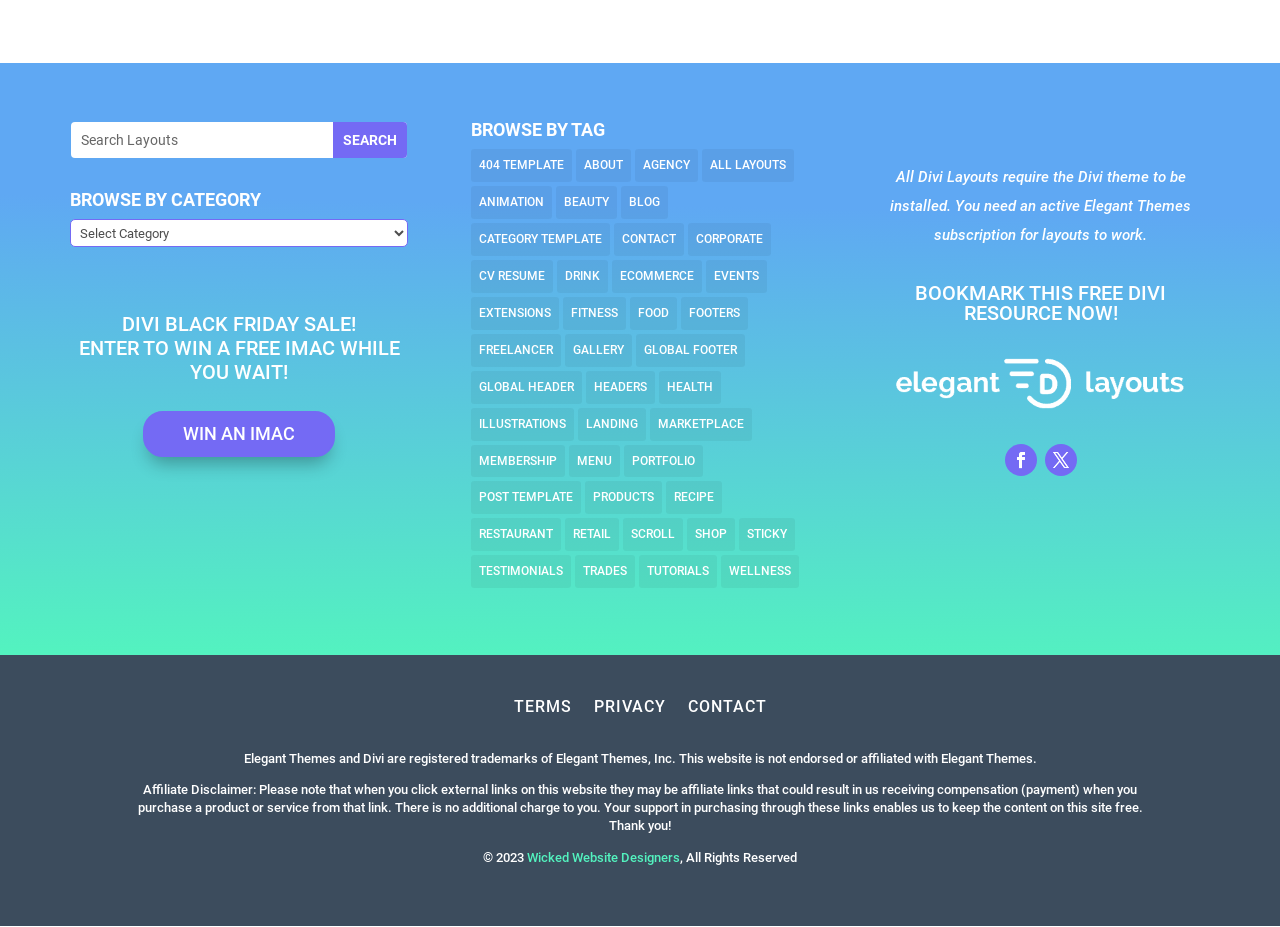Provide a one-word or one-phrase answer to the question:
What is the purpose of the search textbox?

to search layouts